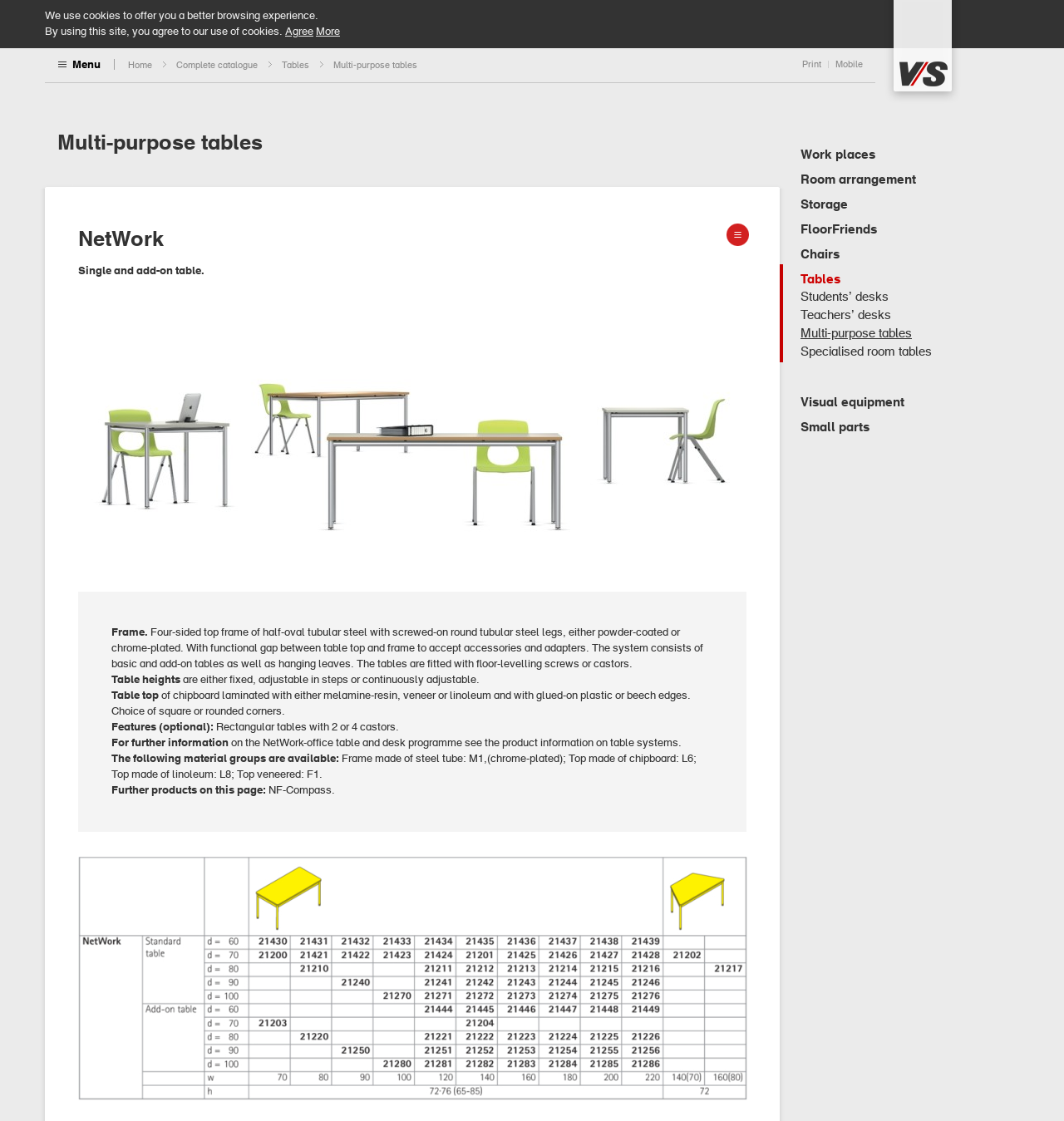What type of furniture is featured on this page?
Offer a detailed and exhaustive answer to the question.

Based on the webpage content, I can see that the page is focused on school furniture and office furniture, and the main content of the page is about 'Multi-purpose tables' which is a type of furniture.